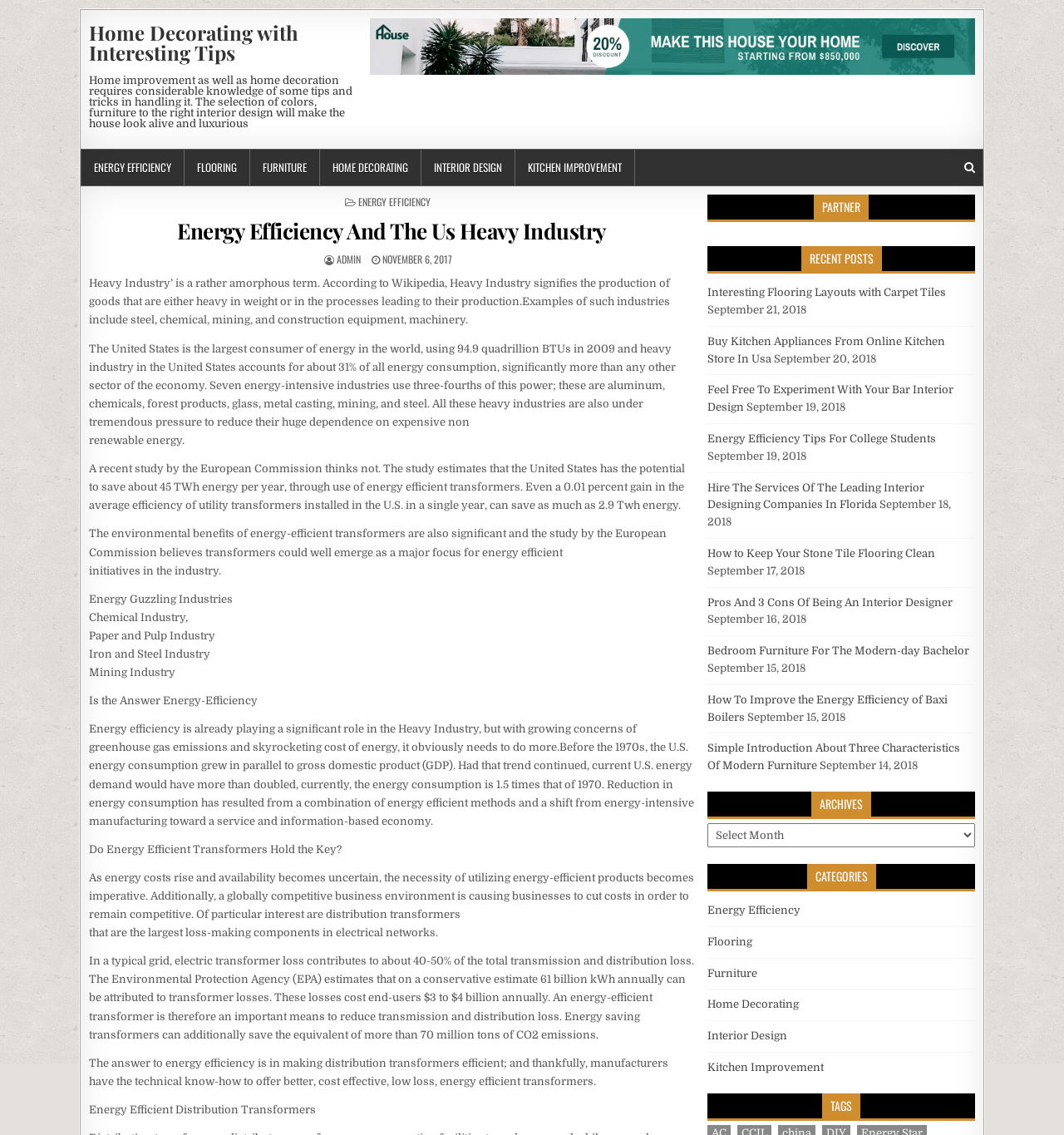Examine the image carefully and respond to the question with a detailed answer: 
What is the date of the latest post?

The date of the latest post can be determined by looking at the 'POSTED IN' section, which indicates that the article was posted on November 6, 2017.